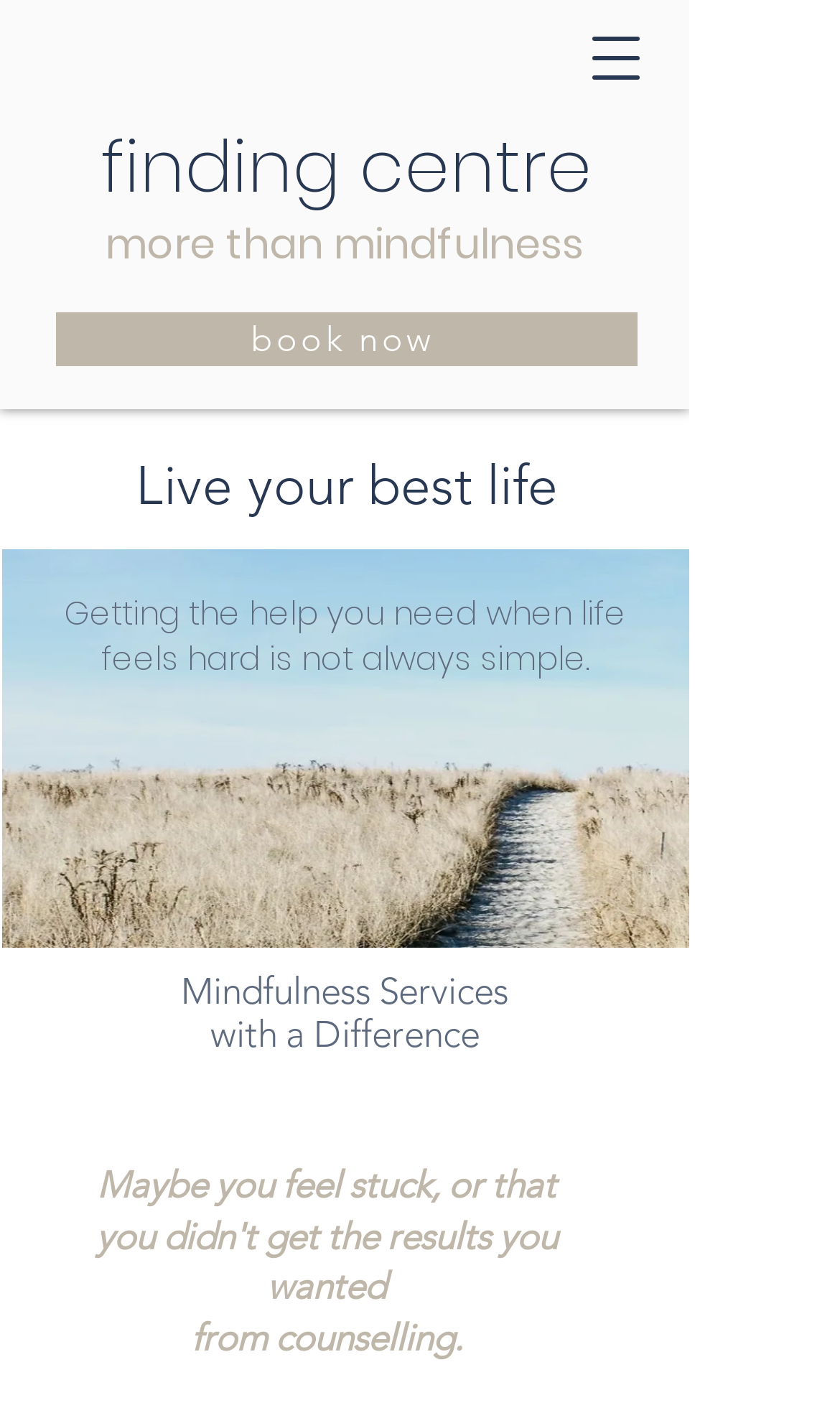Give a detailed account of the webpage.

The webpage is about Finding Centre, a mindfulness-based complementary therapy service. At the top left, there is a heading "Finding Centre" with a link to the same name. Below it, there is a link to "Book Now". To the right of the "Finding Centre" heading, there is a button to open a navigation menu. 

Below the top section, there is a heading "More than Mindfulness" with a link to the same name. Underneath, there is a heading "Live your best life". 

On the right side of the page, there is a large image of a pathway and field leading to a beach, suggesting a way forward through mental health difficulties. 

To the left of the image, there are three headings. The first one reads "Getting the help you need when life feels hard is not always simple." The second one is "Mindfulness Services with a Difference". 

At the bottom of the page, there are two lines of text. The first one reads "from counselling." The second one is a blank line.